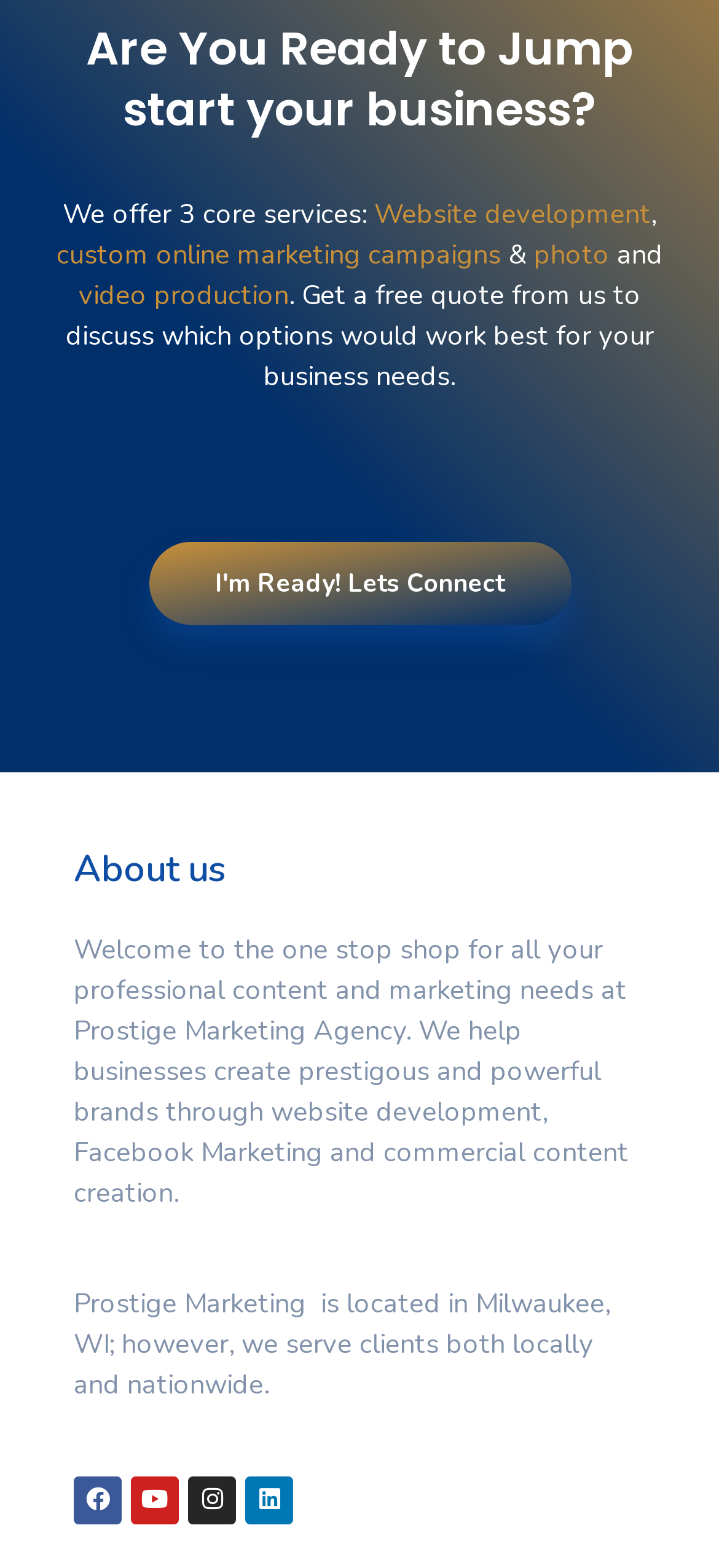Please identify the bounding box coordinates of the clickable element to fulfill the following instruction: "Learn about custom online marketing campaigns". The coordinates should be four float numbers between 0 and 1, i.e., [left, top, right, bottom].

[0.078, 0.15, 0.696, 0.174]